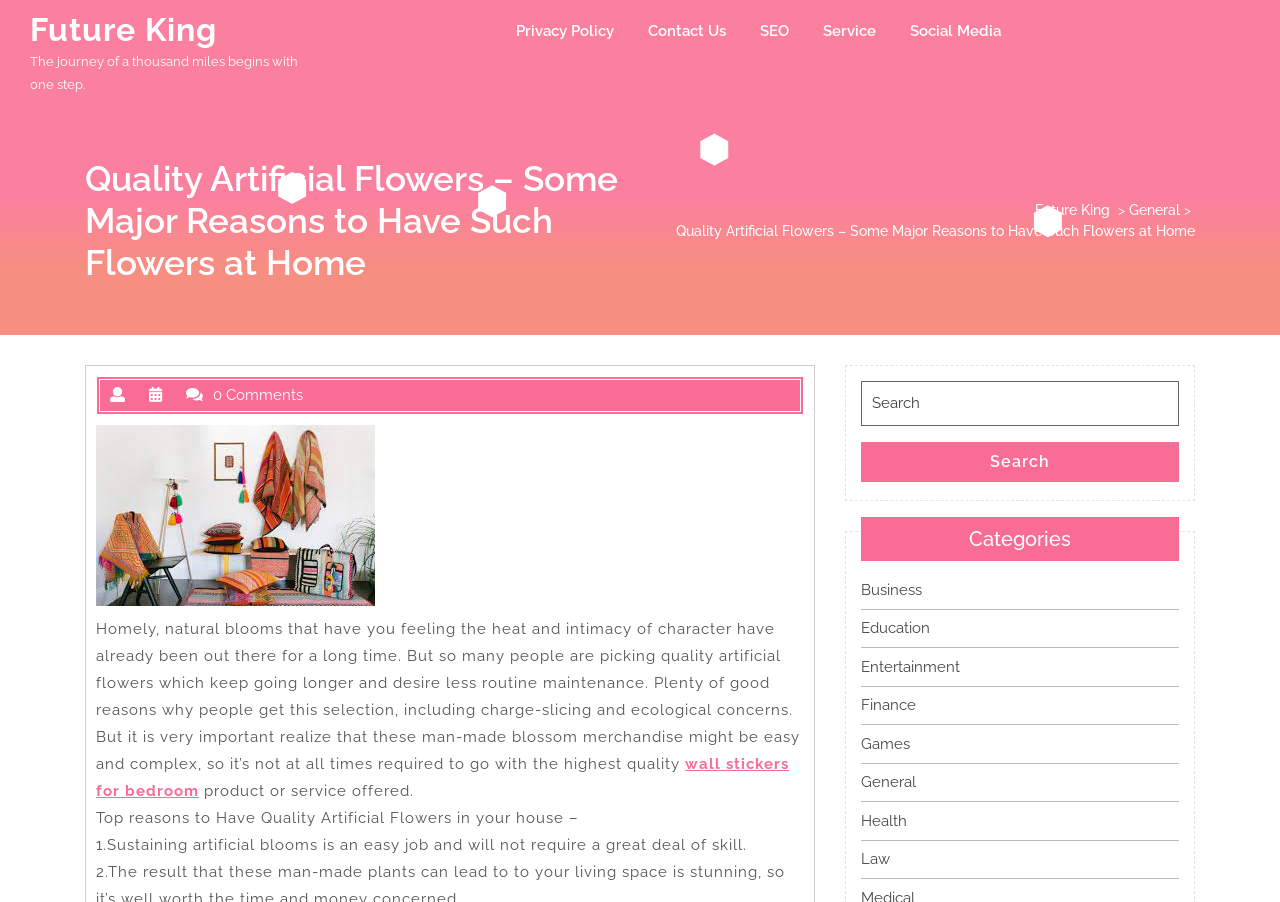Identify and provide the bounding box coordinates of the UI element described: "General". The coordinates should be formatted as [left, top, right, bottom], with each number being a float between 0 and 1.

[0.882, 0.222, 0.922, 0.245]